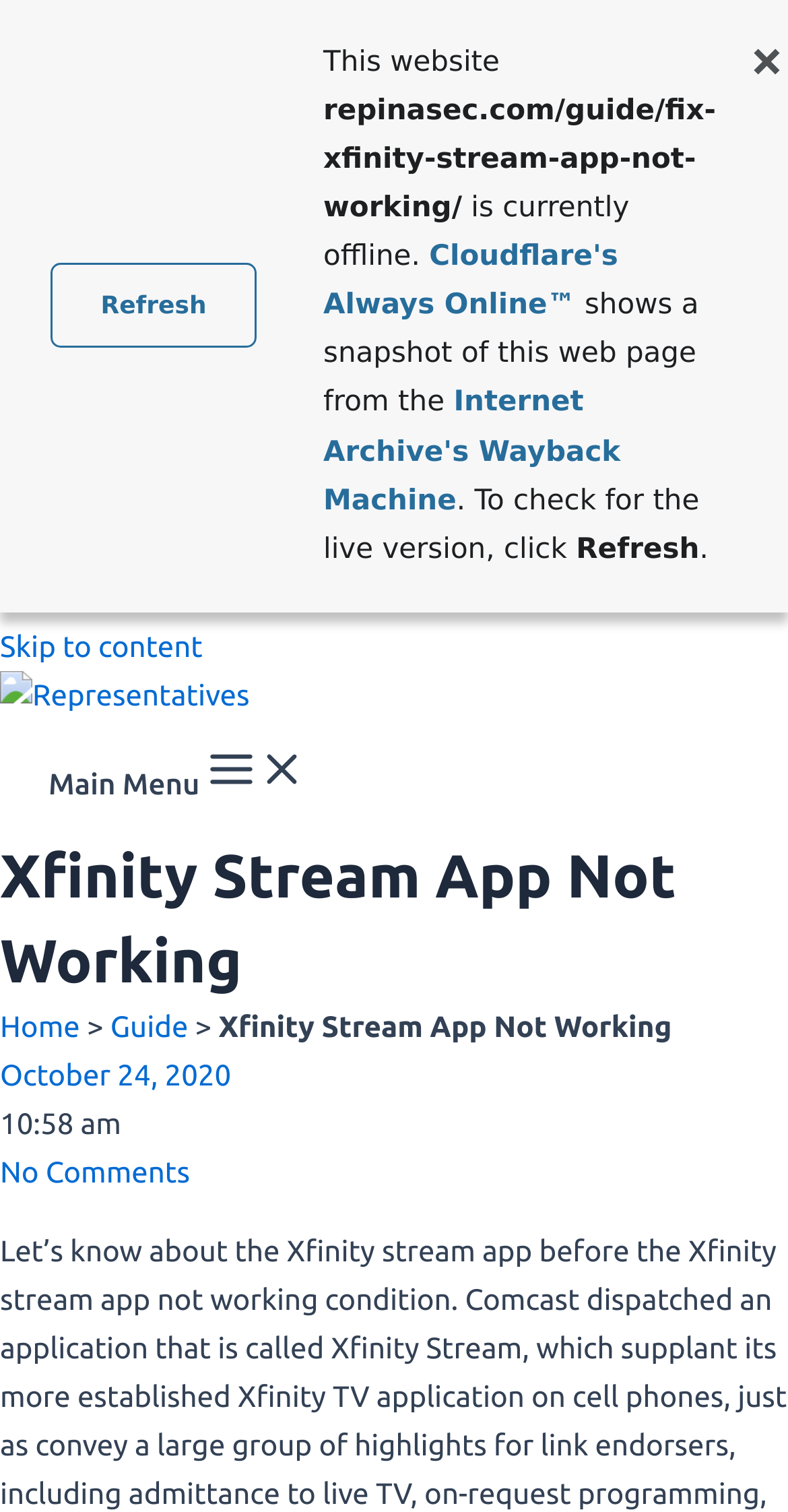Respond with a single word or short phrase to the following question: 
What is the date of the article or post?

October 24, 2020